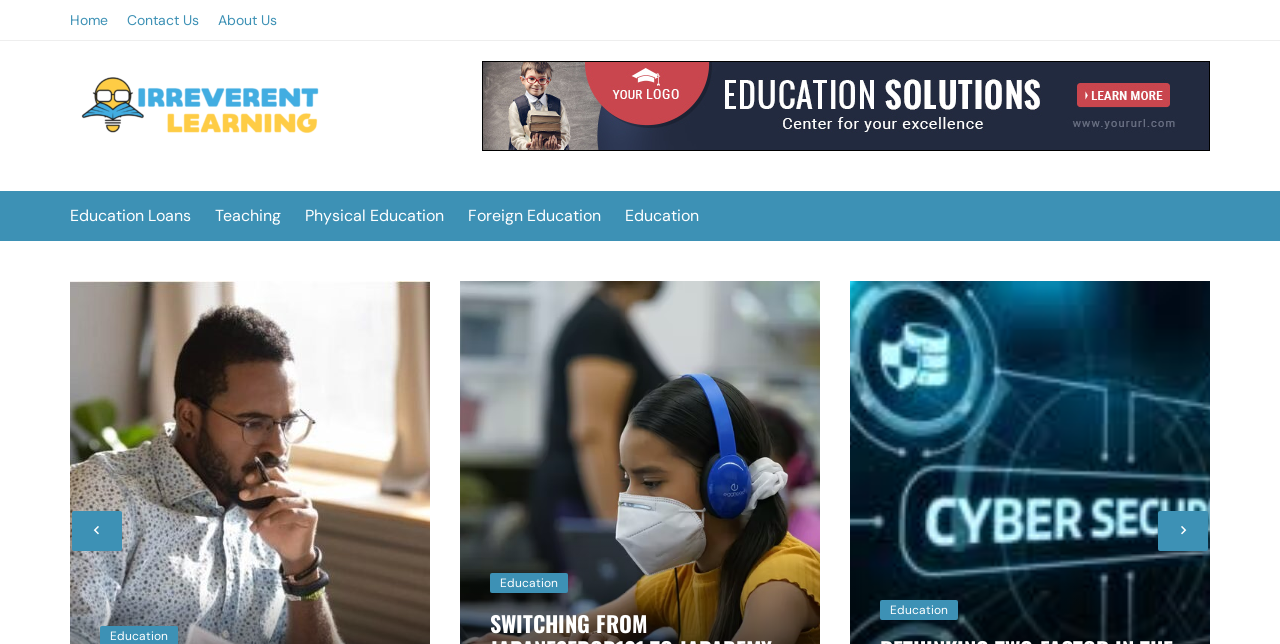What is the name of this education blog? Refer to the image and provide a one-word or short phrase answer.

Irreverent Learning